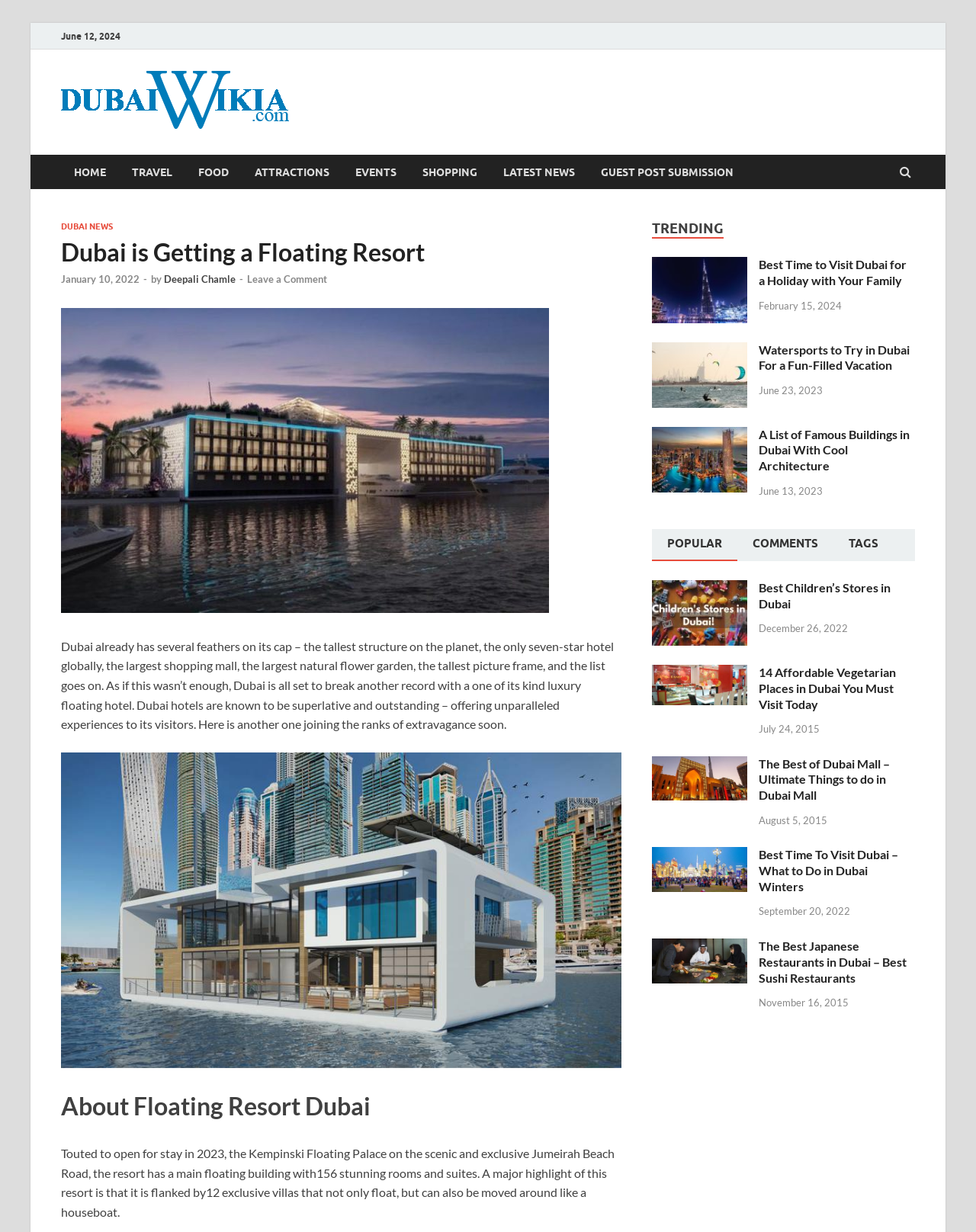Summarize the webpage comprehensively, mentioning all visible components.

This webpage is about Dubai's latest innovation, a floating resort. At the top, there is a header with a title "World's First Floating Resort set to Launch in Dubai" and a date "June 12, 2024". Below the header, there is a navigation menu with links to different sections of the website, including "HOME", "TRAVEL", "FOOD", "ATTRACTIONS", "EVENTS", "SHOPPING", "LATEST NEWS", and "GUEST POST SUBMISSION".

The main content of the webpage is divided into two sections. The left section has a heading "Dubai is Getting a Floating Resort" and a subheading "Dubai already has several feathers on its cap...". Below the subheading, there is a paragraph of text describing the new floating resort, followed by an image of the resort. Further down, there is another heading "About Floating Resort Dubai" and a paragraph of text providing more information about the resort.

The right section of the webpage has a heading "TRENDING" and features several links to popular articles, including "Best Time to Visit Dubai for a Holiday with Your Family", "Watersports to Try in Dubai For a Fun-Filled Vacation", and "A List of Famous Buildings in Dubai With Cool Architecture". Each link has a corresponding image and a date.

Below the trending section, there is a tab list with three tabs: "POPULAR", "COMMENTS", and "TAGS". The "POPULAR" tab is currently selected and displays a list of popular articles, including "Best Children's Stores in Dubai", "Rangoli Restaurant Dubai", and "The Best of Dubai Mall – Ultimate Things to do in Dubai Mall". Each article has a link, an image, and a date.